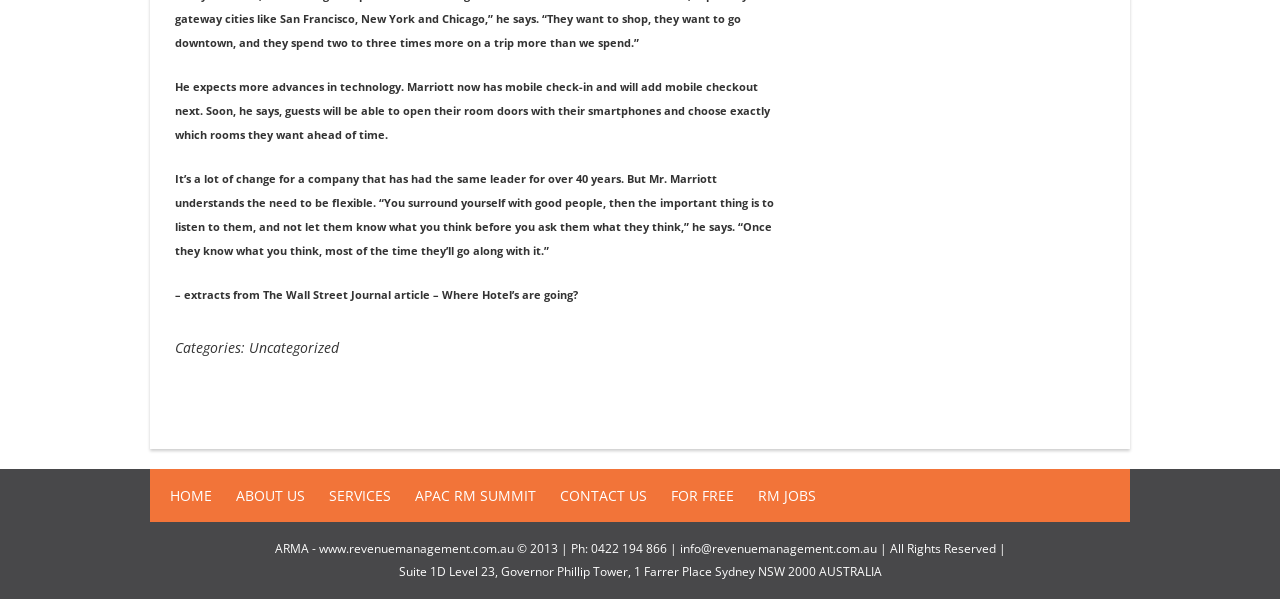What is the name of the tower mentioned in the address? Based on the screenshot, please respond with a single word or phrase.

Governor Phillip Tower